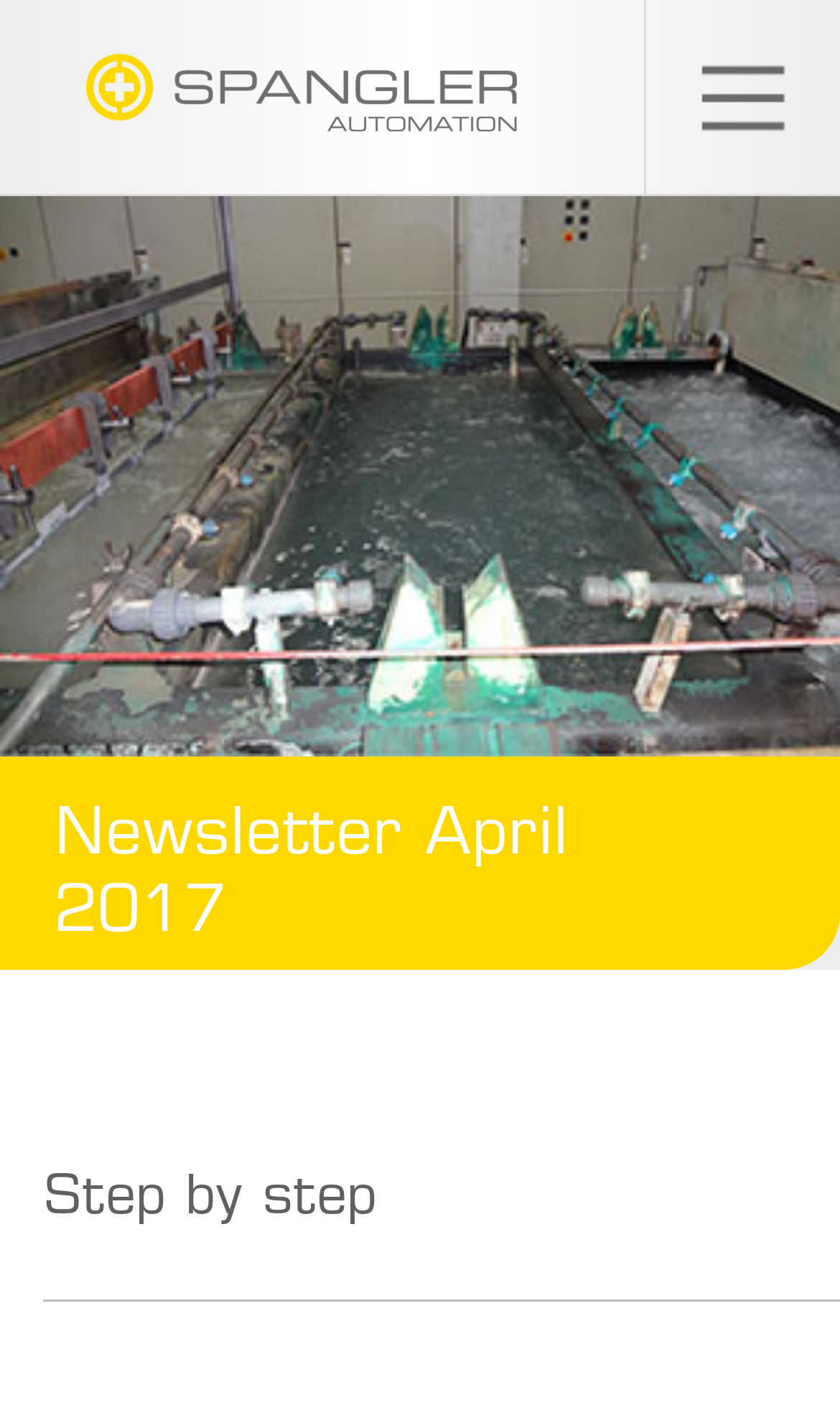Predict the bounding box coordinates of the UI element that matches this description: "SPANGLER GMBH EN". The coordinates should be in the format [left, top, right, bottom] with each value between 0 and 1.

[0.103, 0.038, 0.615, 0.093]